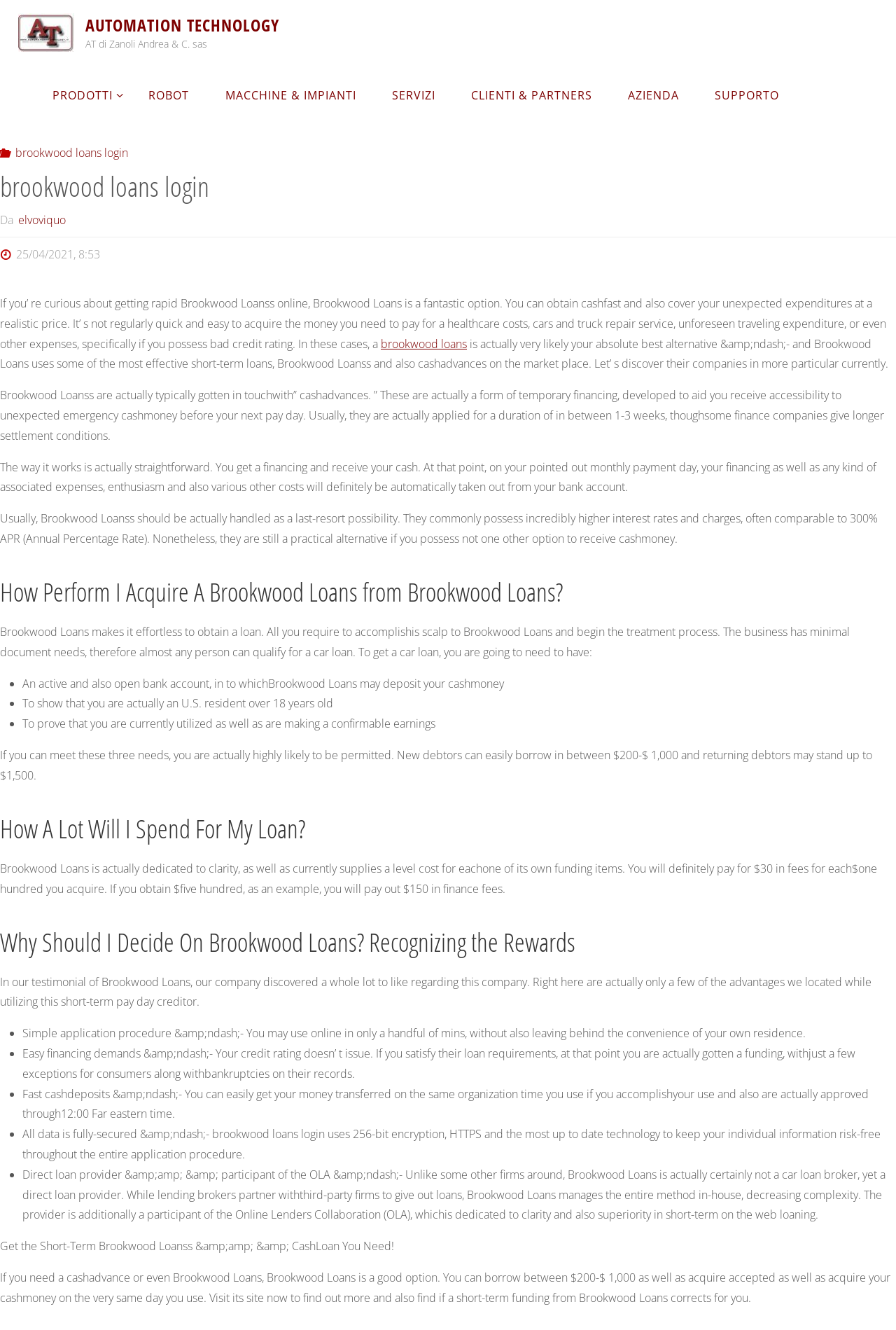Using the webpage screenshot, find the UI element described by alt="SBOBET". Provide the bounding box coordinates in the format (top-left x, top-left y, bottom-right x, bottom-right y), ensuring all values are floating point numbers between 0 and 1.

None